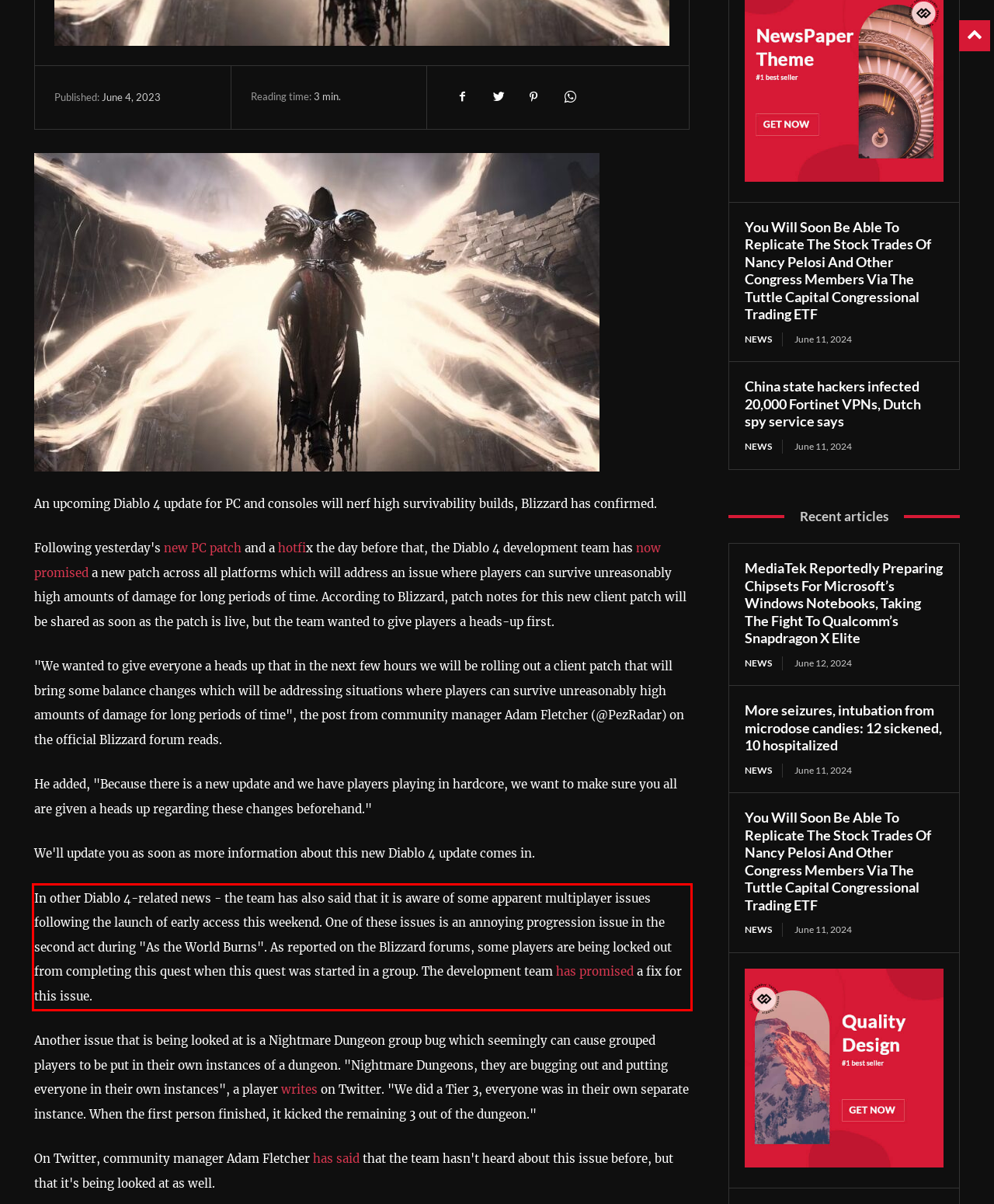Examine the webpage screenshot and use OCR to obtain the text inside the red bounding box.

In other Diablo 4-related news - the team has also said that it is aware of some apparent multiplayer issues following the launch of early access this weekend. One of these issues is an annoying progression issue in the second act during "As the World Burns". As reported on the Blizzard forums, some players are being locked out from completing this quest when this quest was started in a group. The development team has promised a fix for this issue.